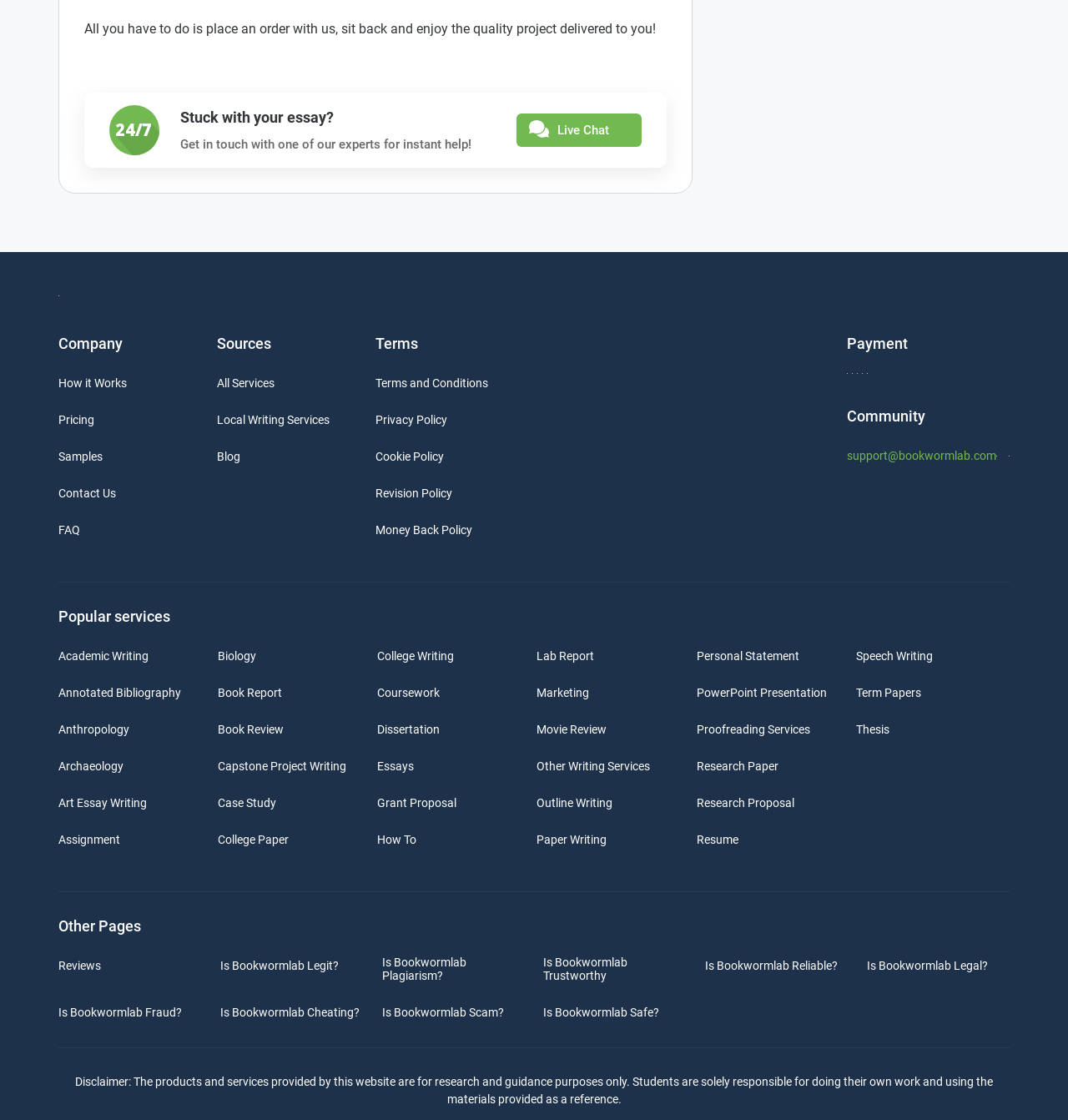What is the purpose of the website?
Kindly offer a detailed explanation using the data available in the image.

The purpose of the website can be inferred from the text 'All you have to do is place an order with us, sit back and enjoy the quality project delivered to you!' and the various links to different academic writing services, such as 'Academic Writing', 'Annotated Bibliography', and 'Research Paper'.